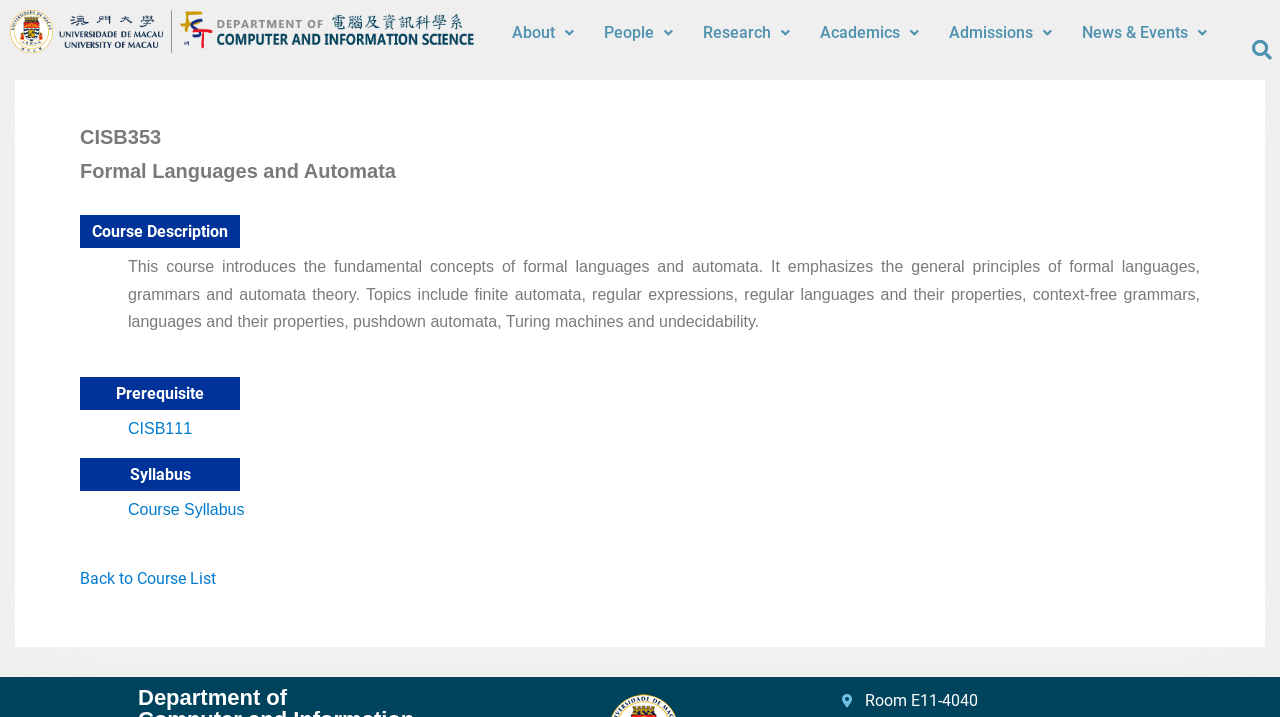What is the topic of the course?
Please provide a single word or phrase as your answer based on the screenshot.

Formal Languages and Automata